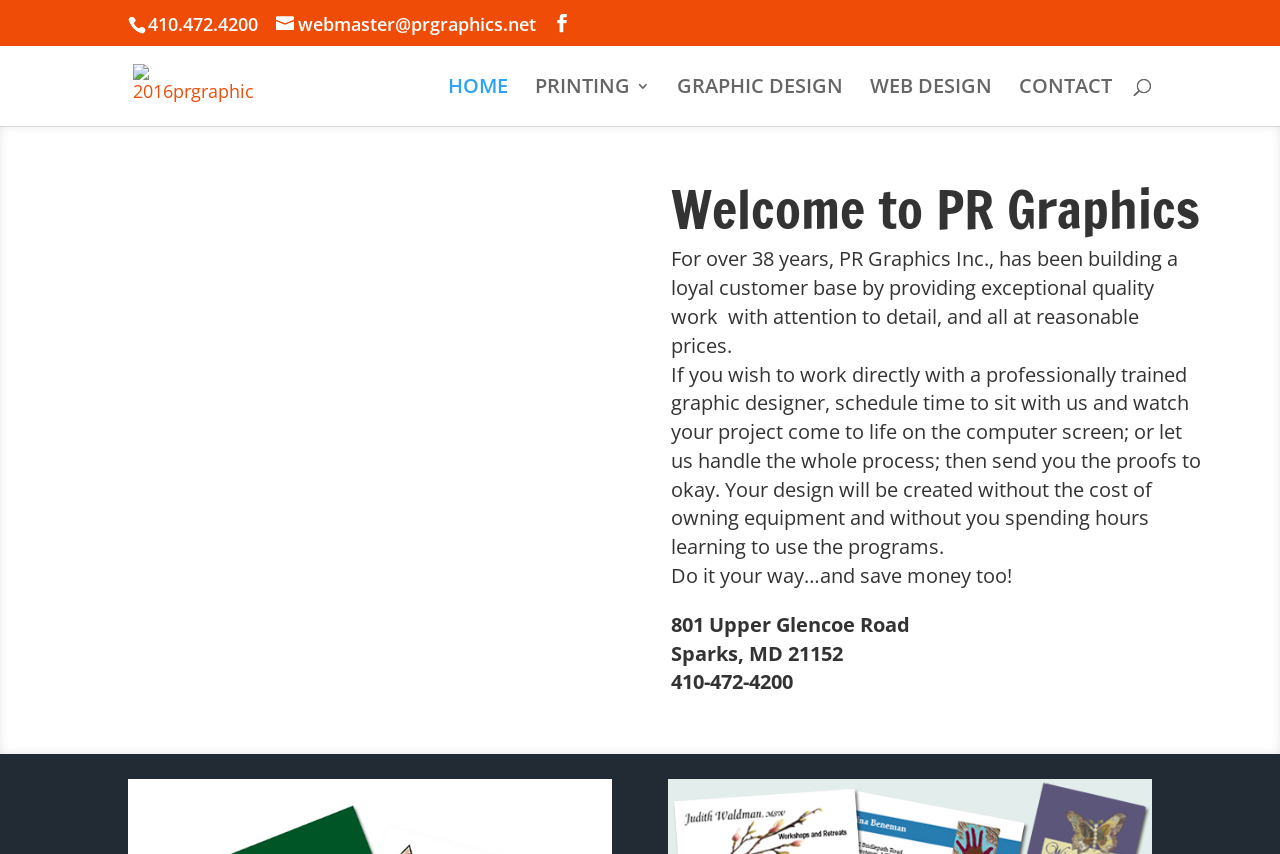Using the information in the image, give a detailed answer to the following question: What is the phone number of PR Graphics?

I found the phone number by looking at the top-right corner of the webpage, where it is displayed as '410.472.4200'. This is also repeated at the bottom of the page in the contact information section.